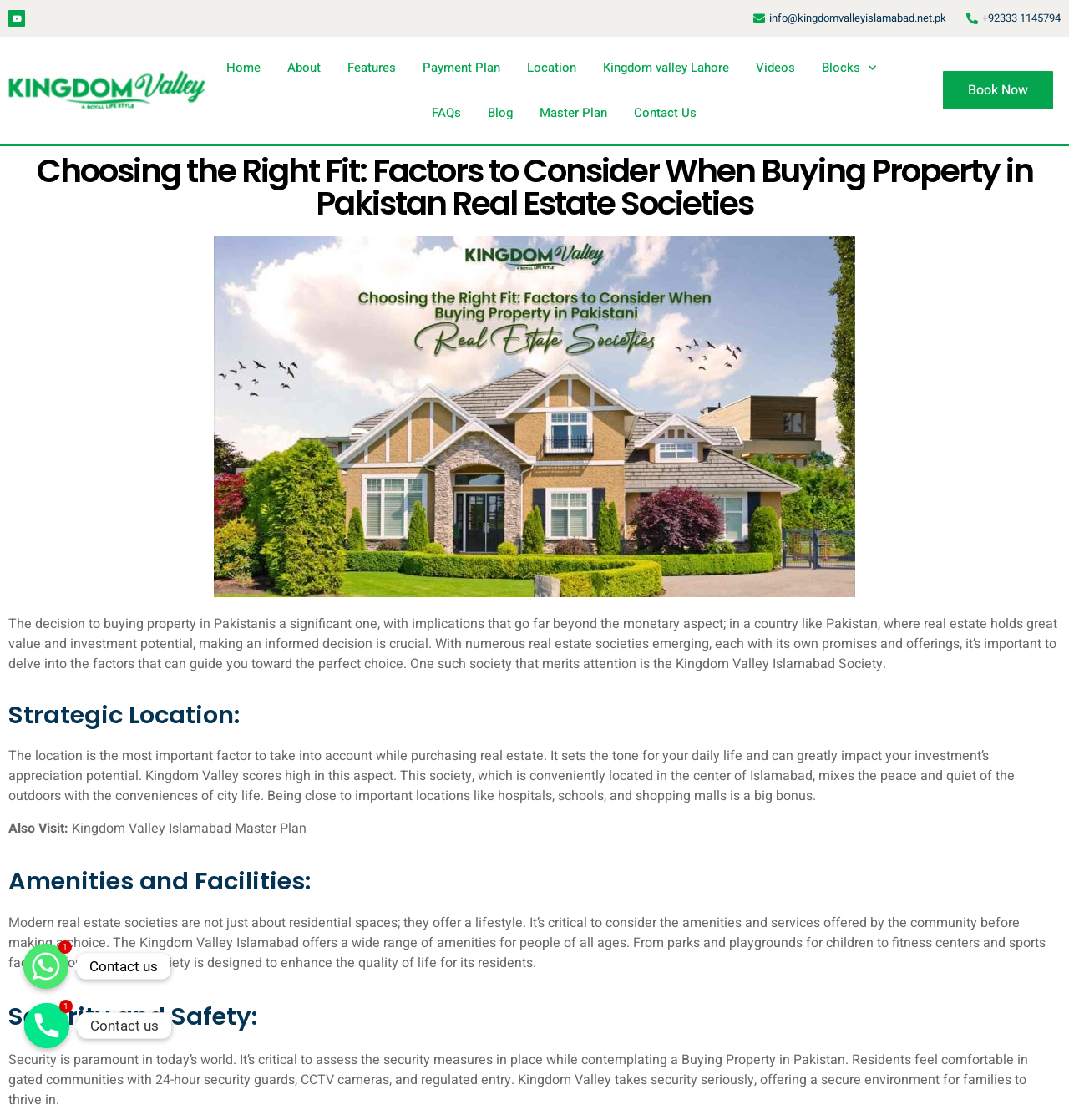Determine the bounding box coordinates of the section to be clicked to follow the instruction: "Visit the 'Kingdom Valley Lahore' page". The coordinates should be given as four float numbers between 0 and 1, formatted as [left, top, right, bottom].

[0.564, 0.04, 0.682, 0.081]